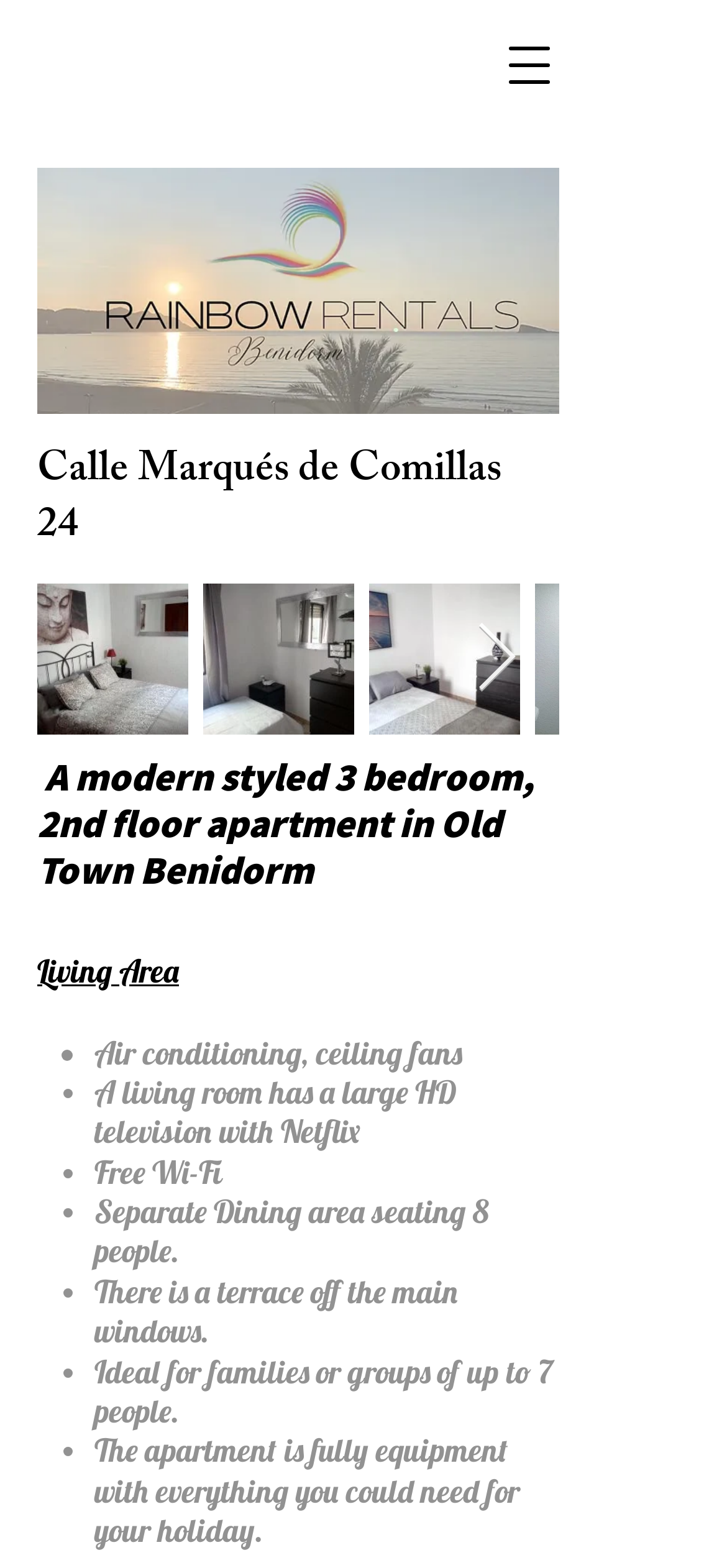Provide the bounding box coordinates of the HTML element described by the text: "aria-label="Open navigation menu"".

[0.664, 0.012, 0.792, 0.071]